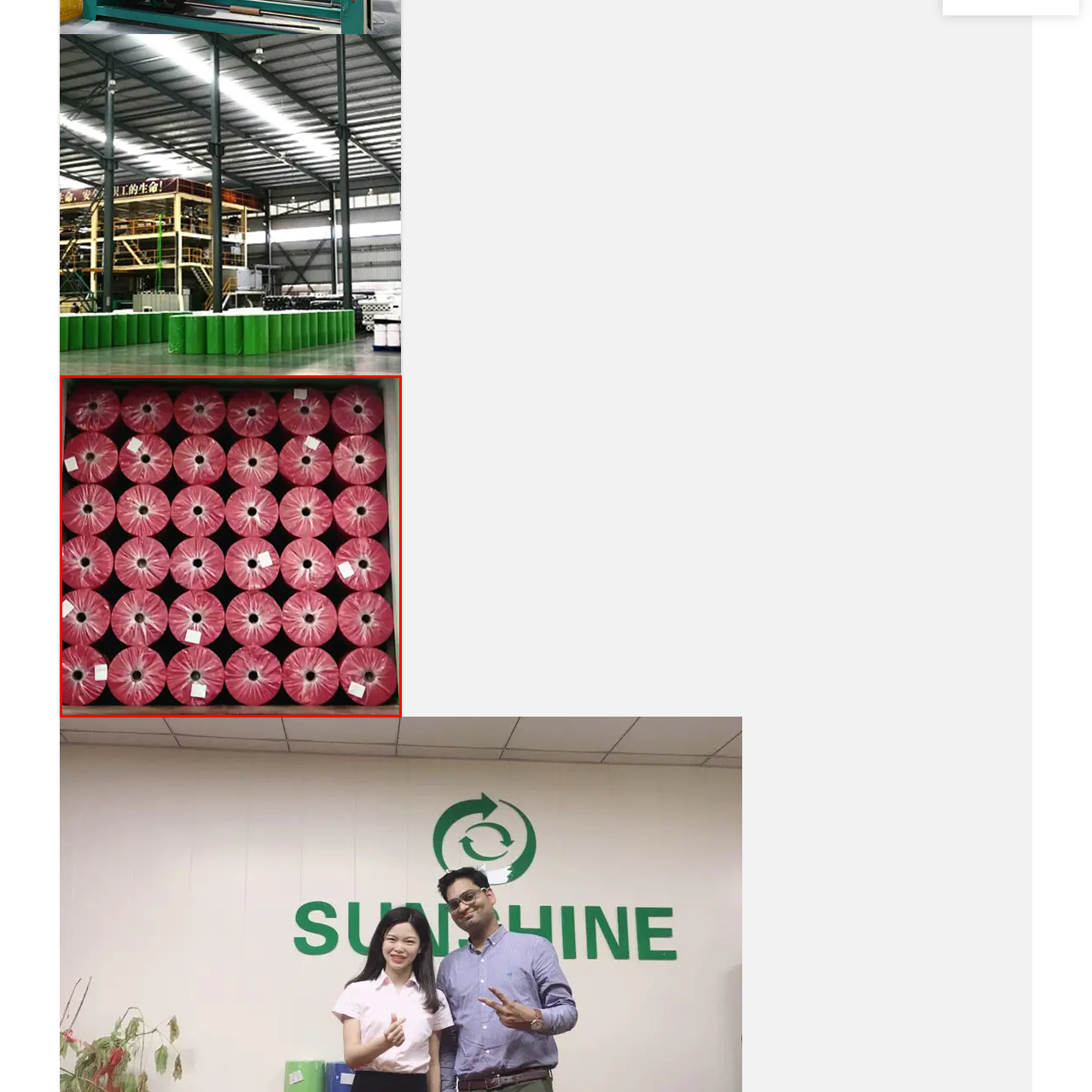What is the purpose of the clear plastic wrap?
Analyze the image within the red frame and provide a concise answer using only one word or a short phrase.

Preservation